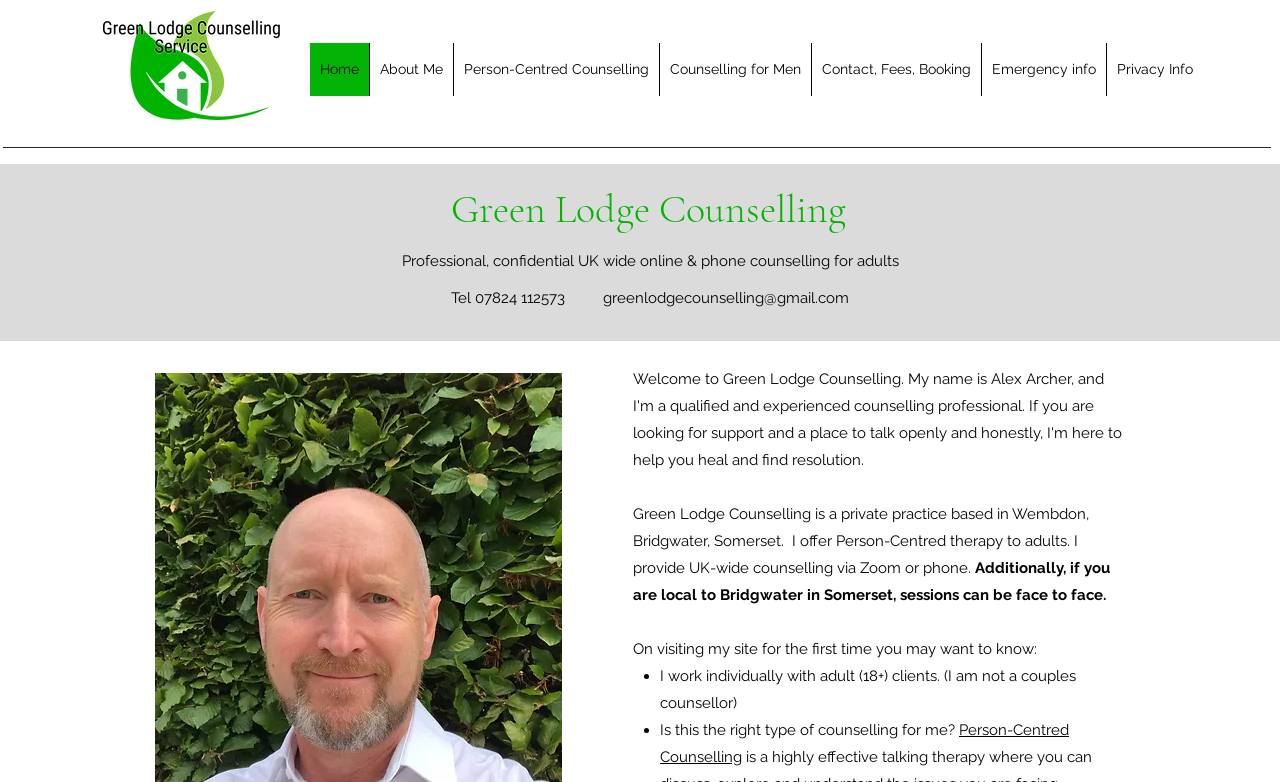Locate the bounding box coordinates of the clickable part needed for the task: "Click the Home link".

[0.242, 0.055, 0.288, 0.123]